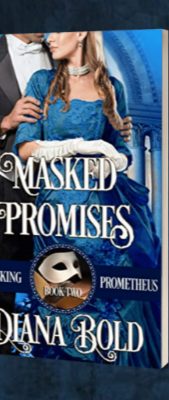Answer the question using only one word or a concise phrase: What symbolizes mystery in the story?

A decorative mask